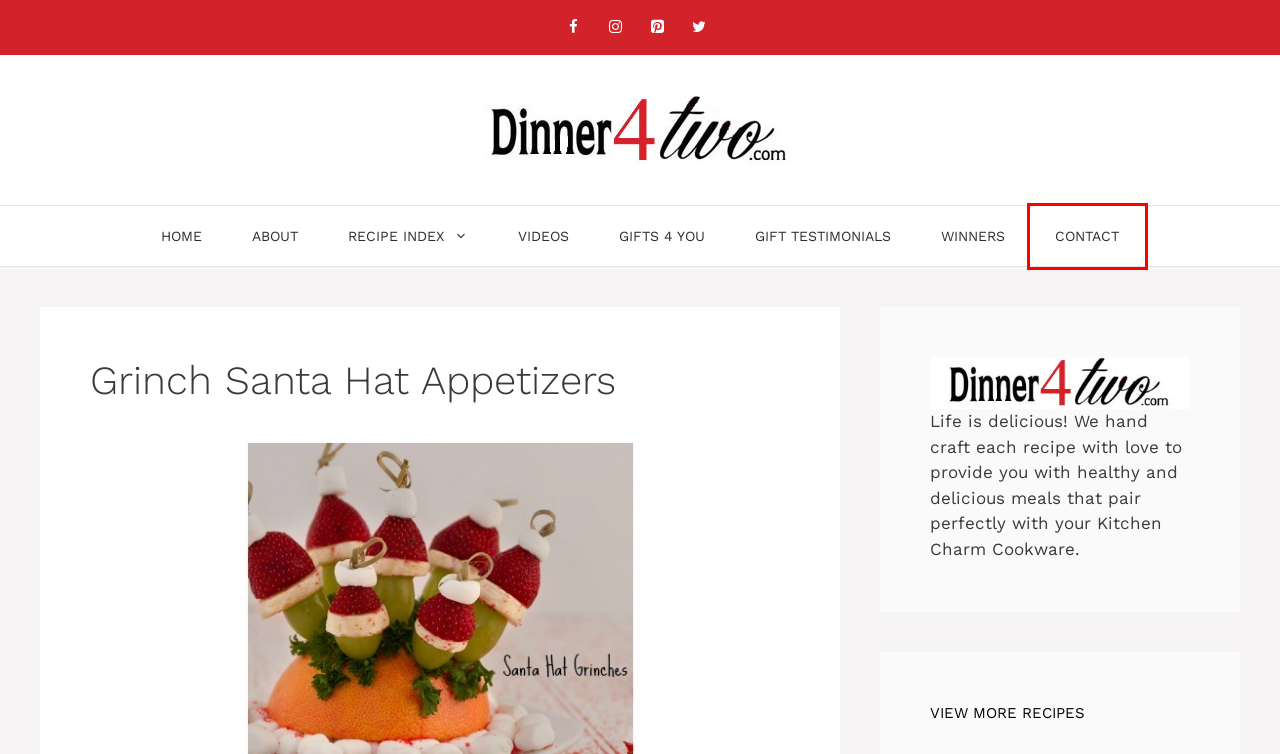A screenshot of a webpage is given with a red bounding box around a UI element. Choose the description that best matches the new webpage shown after clicking the element within the red bounding box. Here are the candidates:
A. Life is Delicious - Dinner 4 Two
B. Gift Testimonials - Dinner 4 Two
C. Recipe Index - Dinner 4 Two
D. Contact Us - Dinner 4 Two
E. Dinner 4 Two - Delicious recipes for waterless cookware
F. Videos - Dinner 4 Two
G. Winners - Dinner 4 Two
H. Gifts 4 You - Dinner 4 Two

D